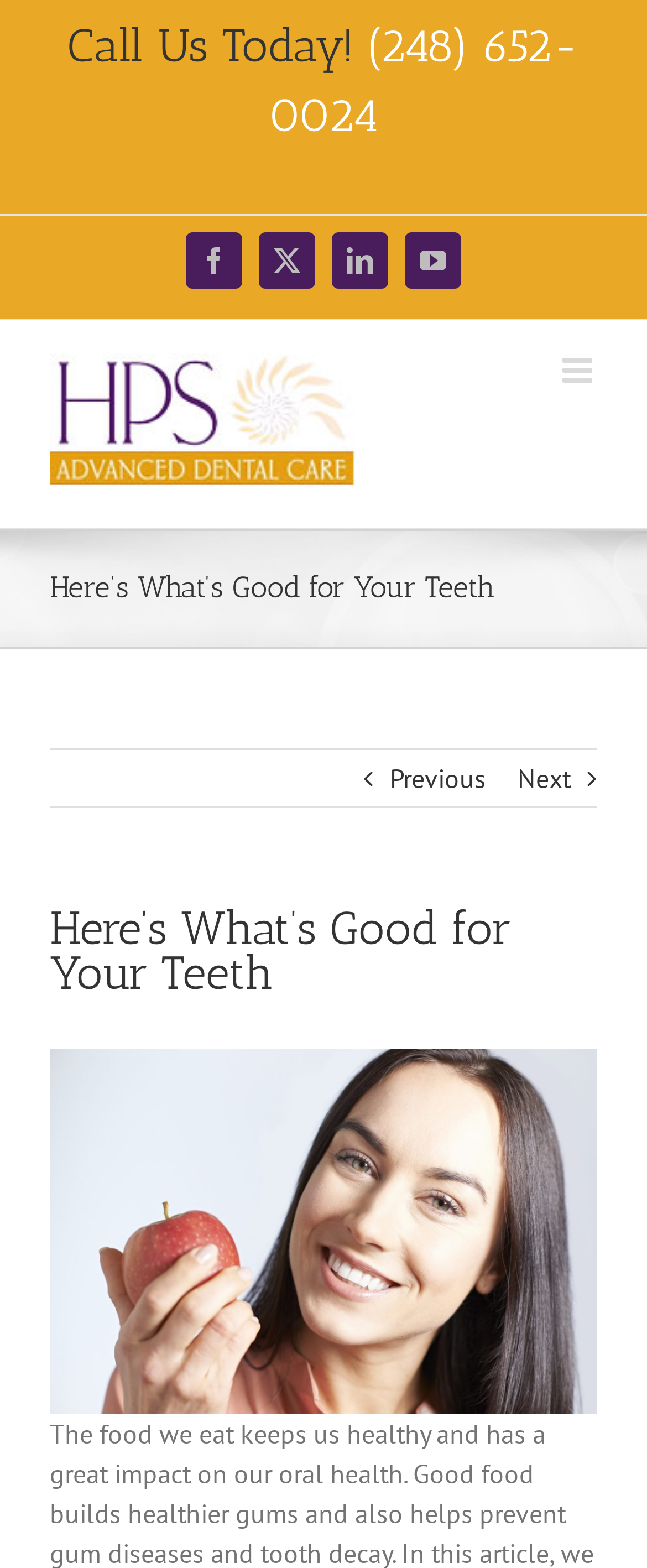Using the information in the image, could you please answer the following question in detail:
What is the phone number to call?

I found the phone number by looking at the heading 'Call Us Today! (248) 652-0024' and the link '(248) 652-0024' which is a clickable phone number.